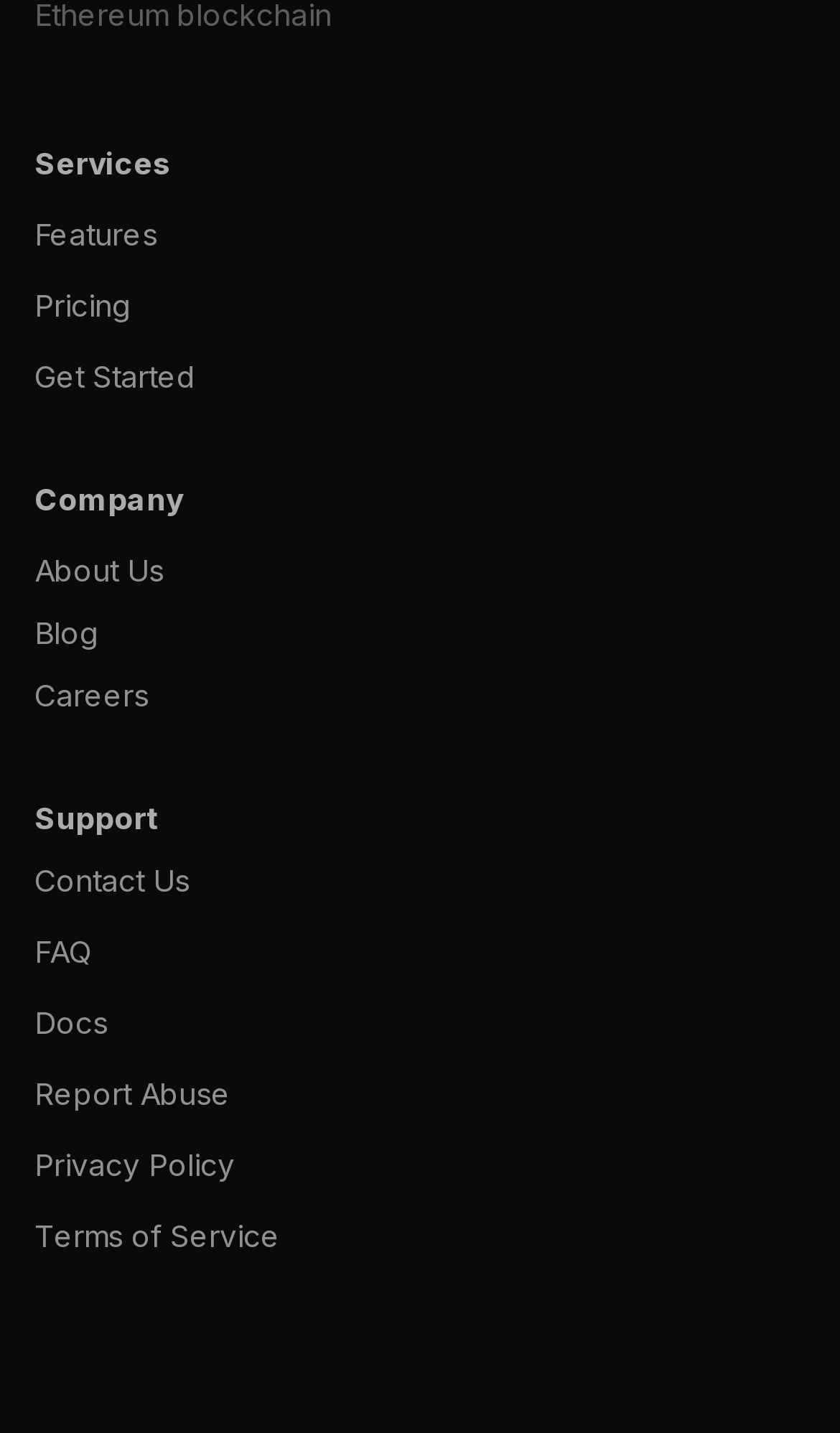Please provide the bounding box coordinates for the element that needs to be clicked to perform the instruction: "Get started". The coordinates must consist of four float numbers between 0 and 1, formatted as [left, top, right, bottom].

[0.041, 0.246, 0.959, 0.278]